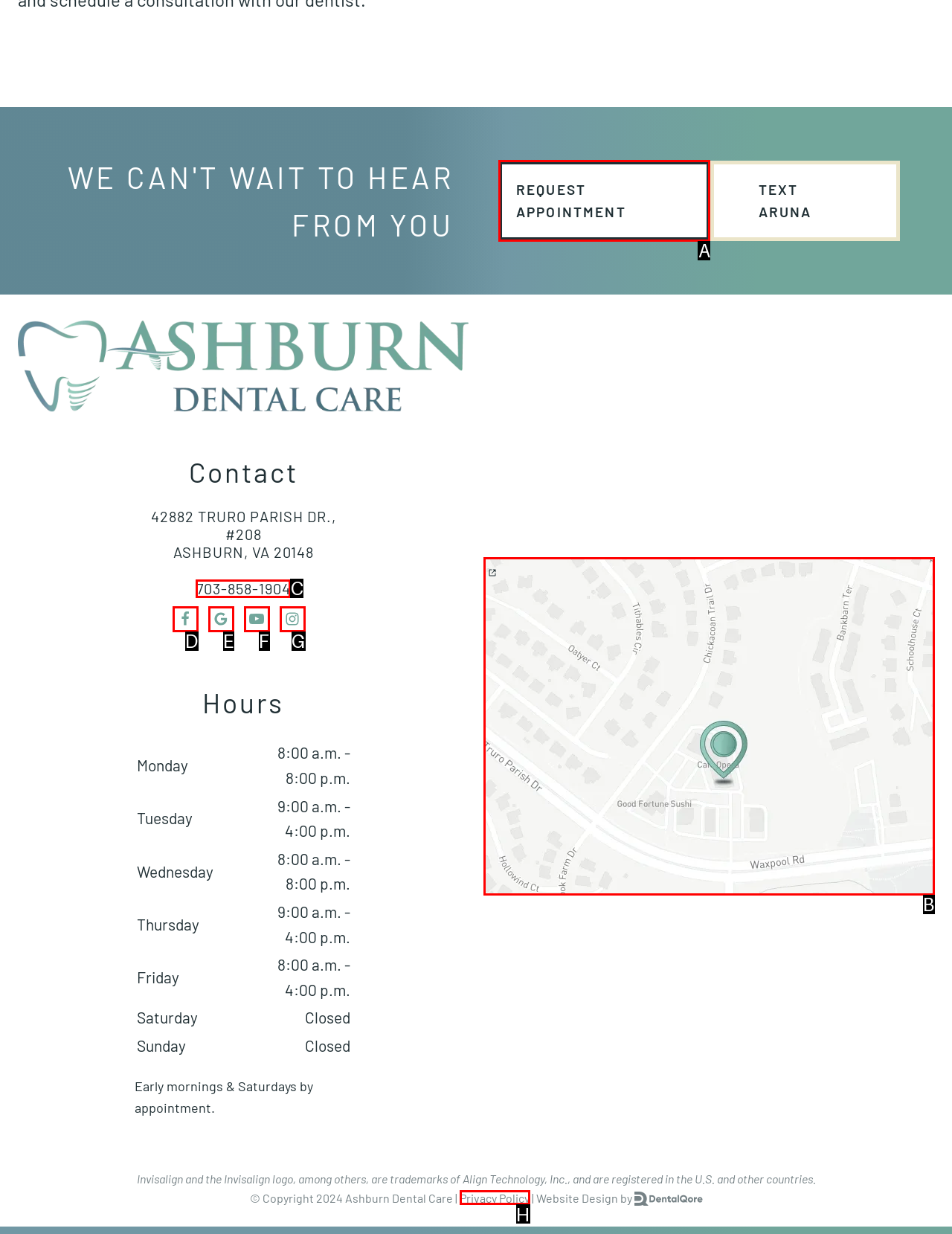Identify the HTML element that corresponds to the following description: 703-858-1904 Provide the letter of the best matching option.

C